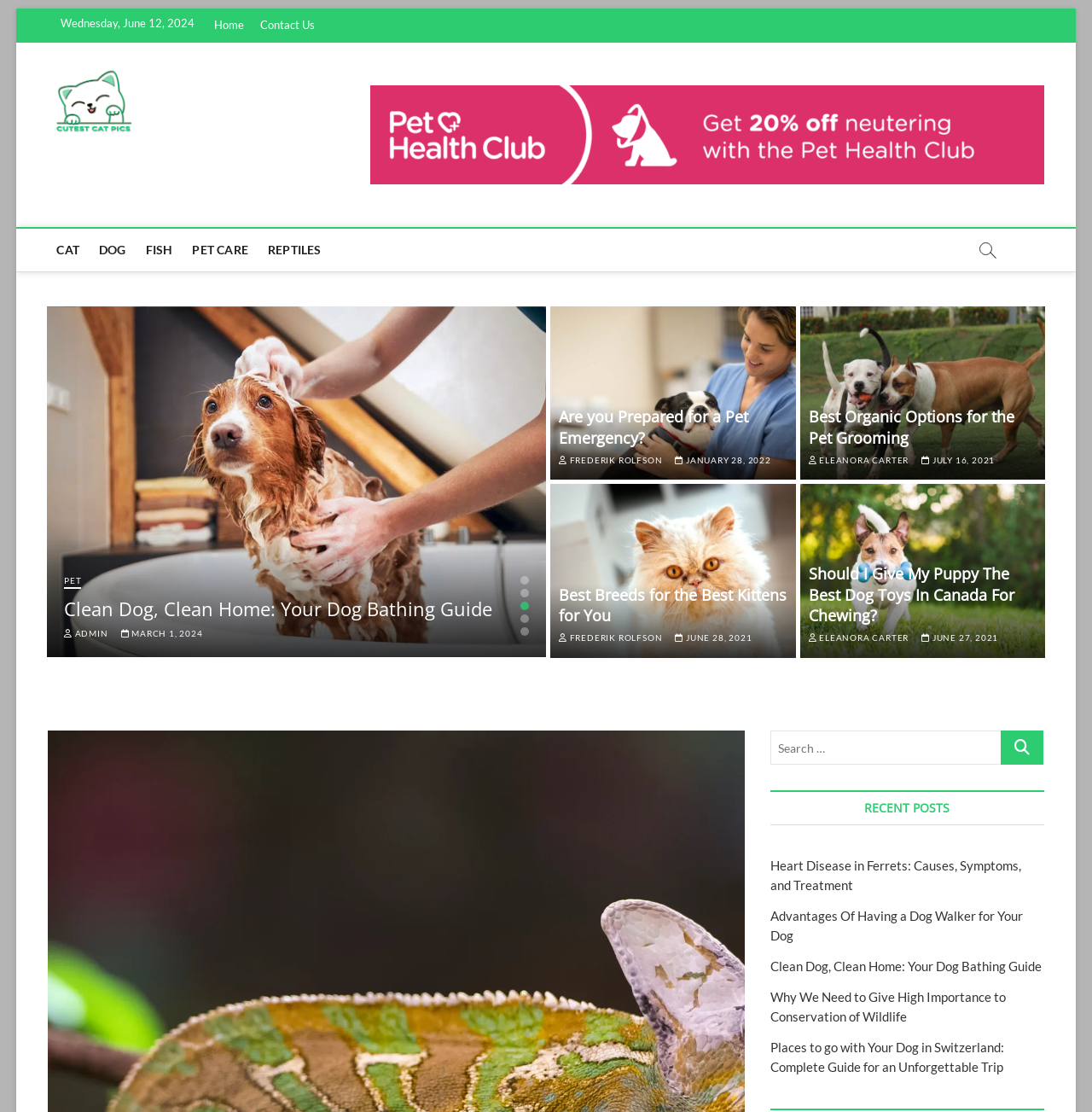Please give a one-word or short phrase response to the following question: 
What is the topic of the article with the image 'Cutest Cat Pics'?

PET BLOG